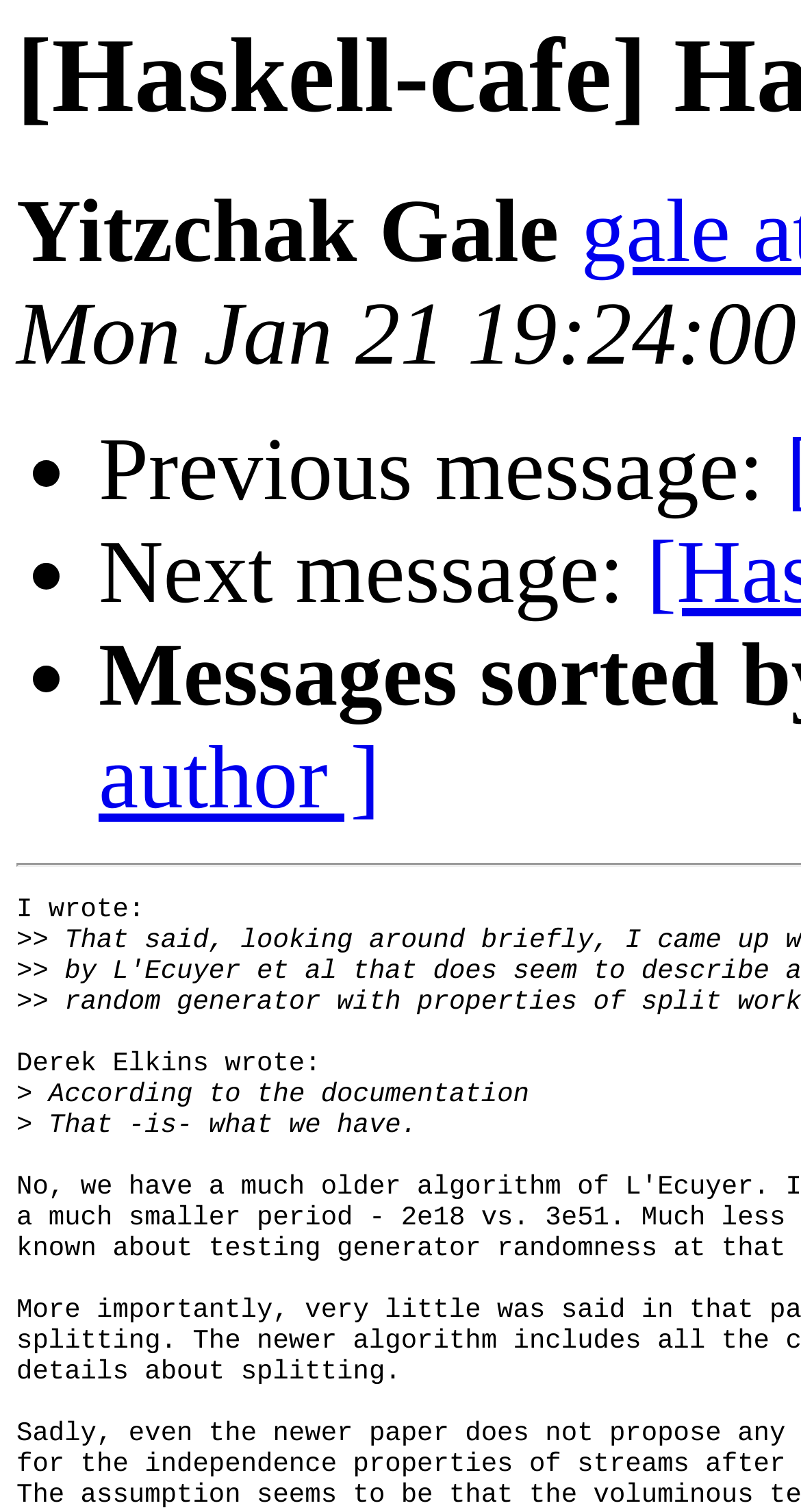Detail the various sections and features present on the webpage.

The webpage appears to be a discussion thread or forum post, specifically a Hangman game conversation on Haskell-cafe. At the top, there is a header with the name "Yitzchak Gale" positioned near the left edge of the page. Below this, there are three bullet points, each with a brief description: "Previous message:", "Next message:", and another "Next message:". These bullet points are aligned to the left and stacked vertically.

The main content of the page consists of a conversation between two individuals, I and Derek Elkins. The conversation is presented in a block-like structure, with each person's message separated by a blank line. The text "I wrote:" is positioned near the top-left corner of the main content area, followed by Derek Elkins' response, which starts with "According to the documentation". Derek's response is indented slightly to the right compared to the "I wrote:" text. The conversation continues with another message from Derek, which starts with "That -is- what we have.". This message is also indented similarly to the previous one.